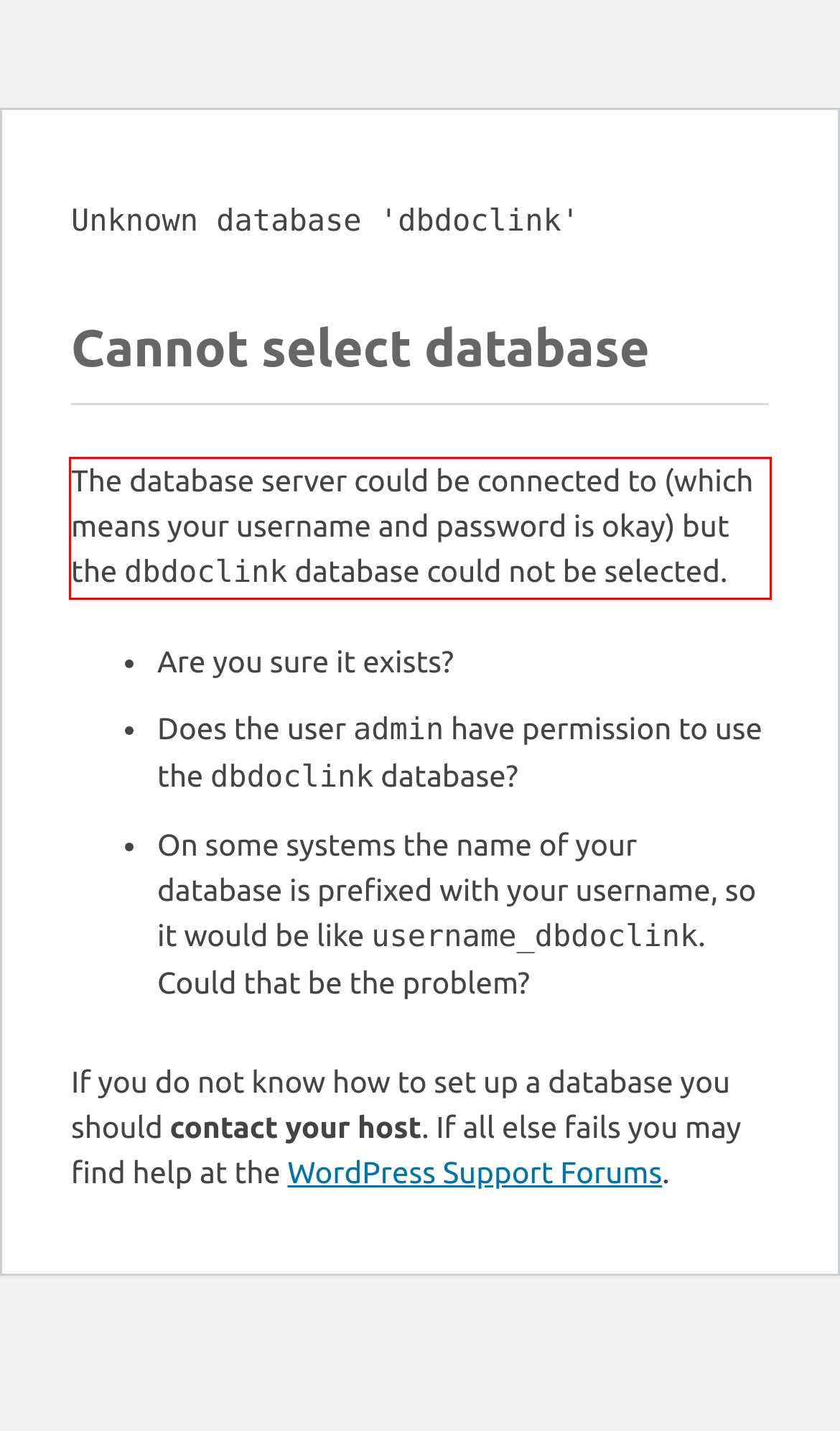Please perform OCR on the text within the red rectangle in the webpage screenshot and return the text content.

The database server could be connected to (which means your username and password is okay) but the dbdoclink database could not be selected.